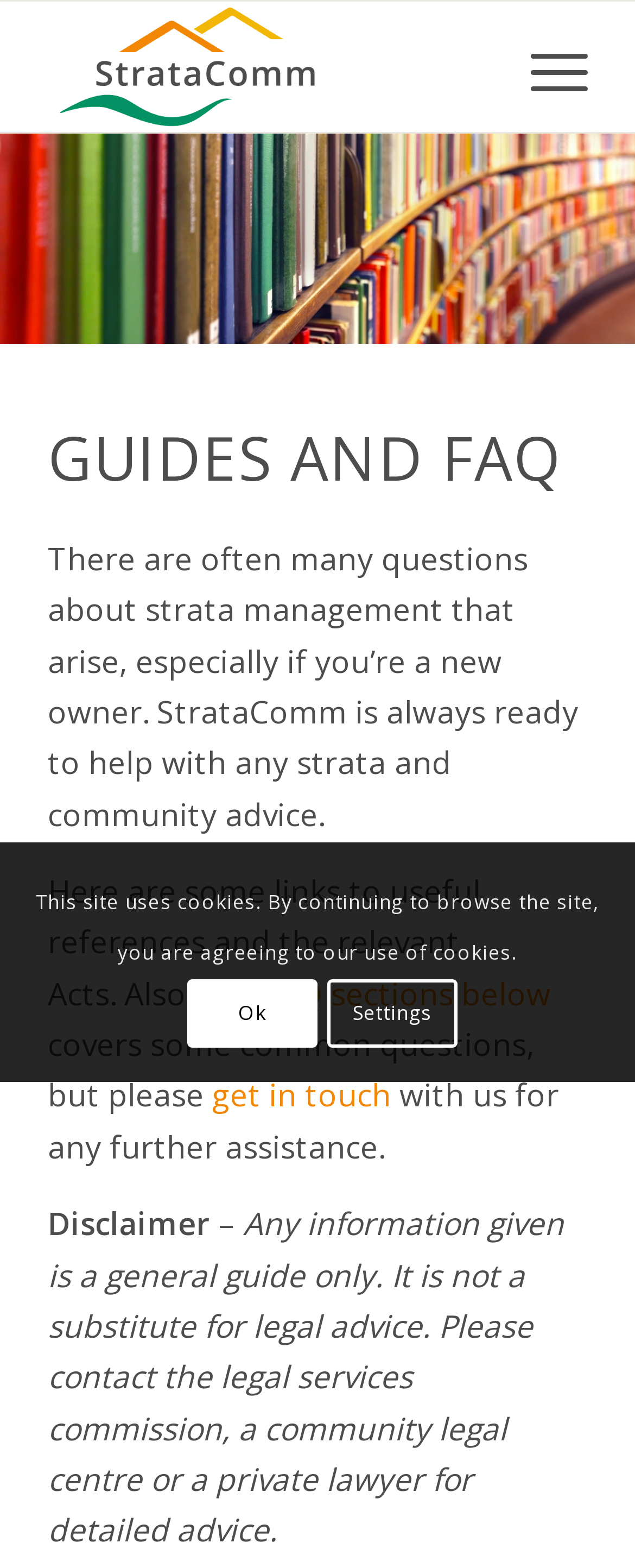Your task is to find and give the main heading text of the webpage.

GUIDES AND FAQ